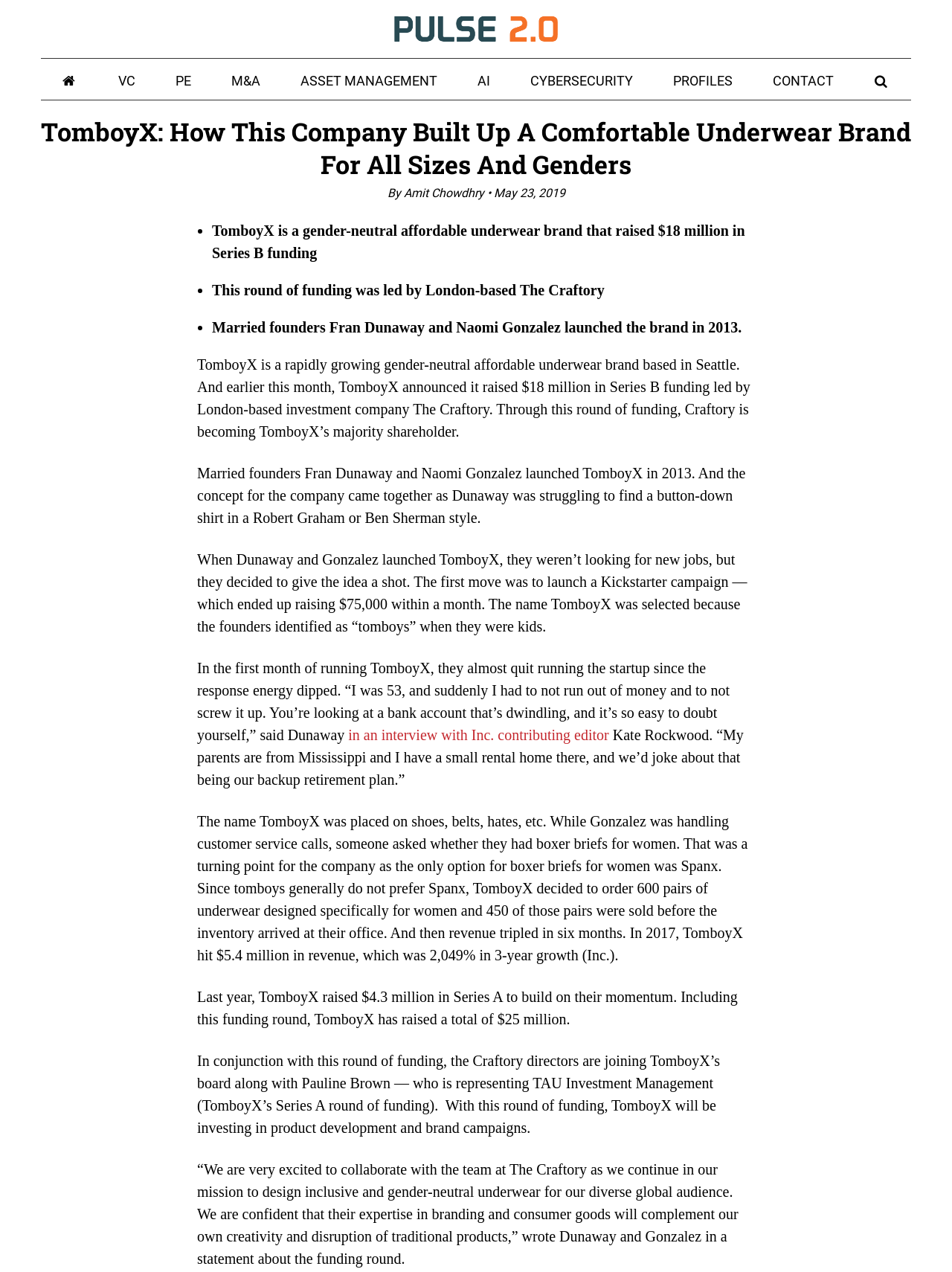Can you find and provide the title of the webpage?

TomboyX: How This Company Built Up A Comfortable Underwear Brand For All Sizes And Genders